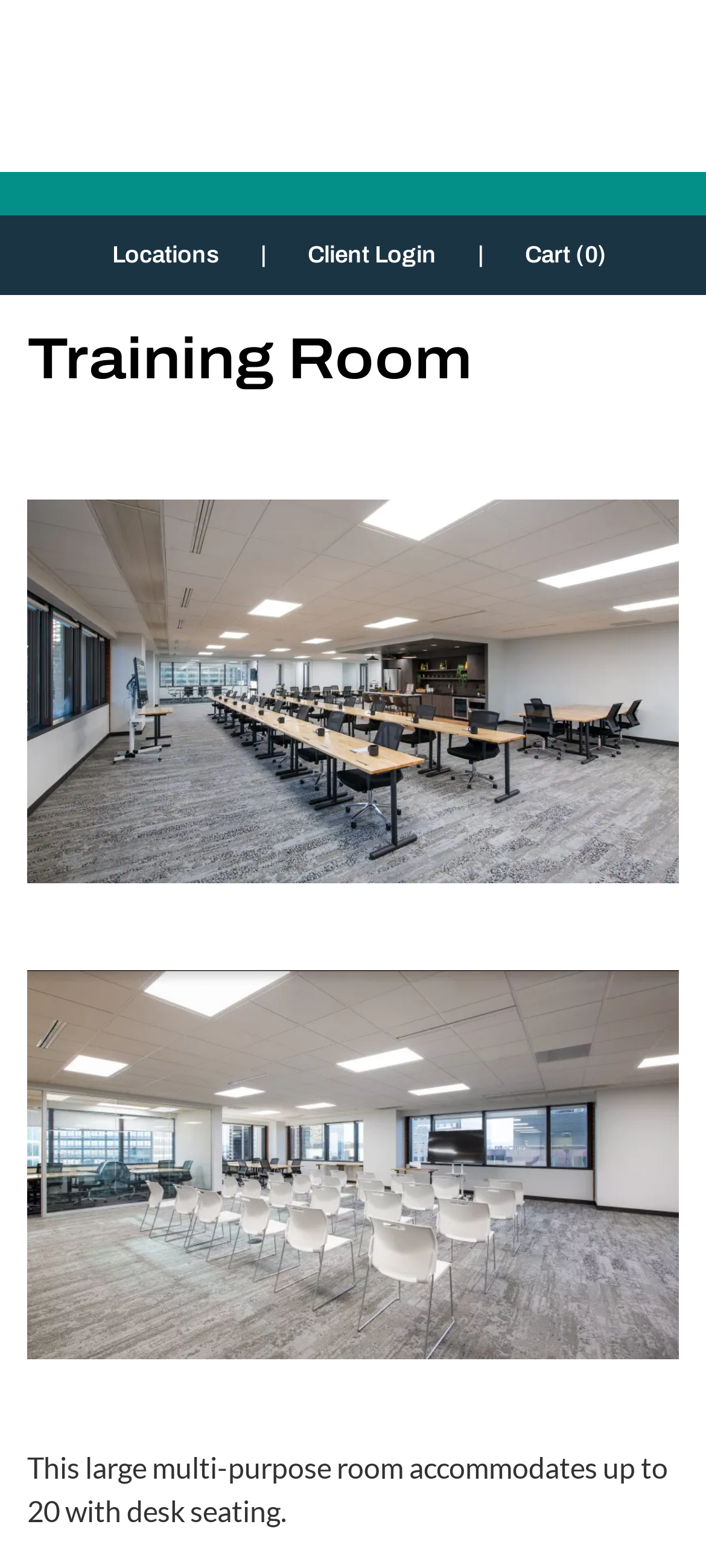Answer succinctly with a single word or phrase:
What is the purpose of the room?

Multi-purpose